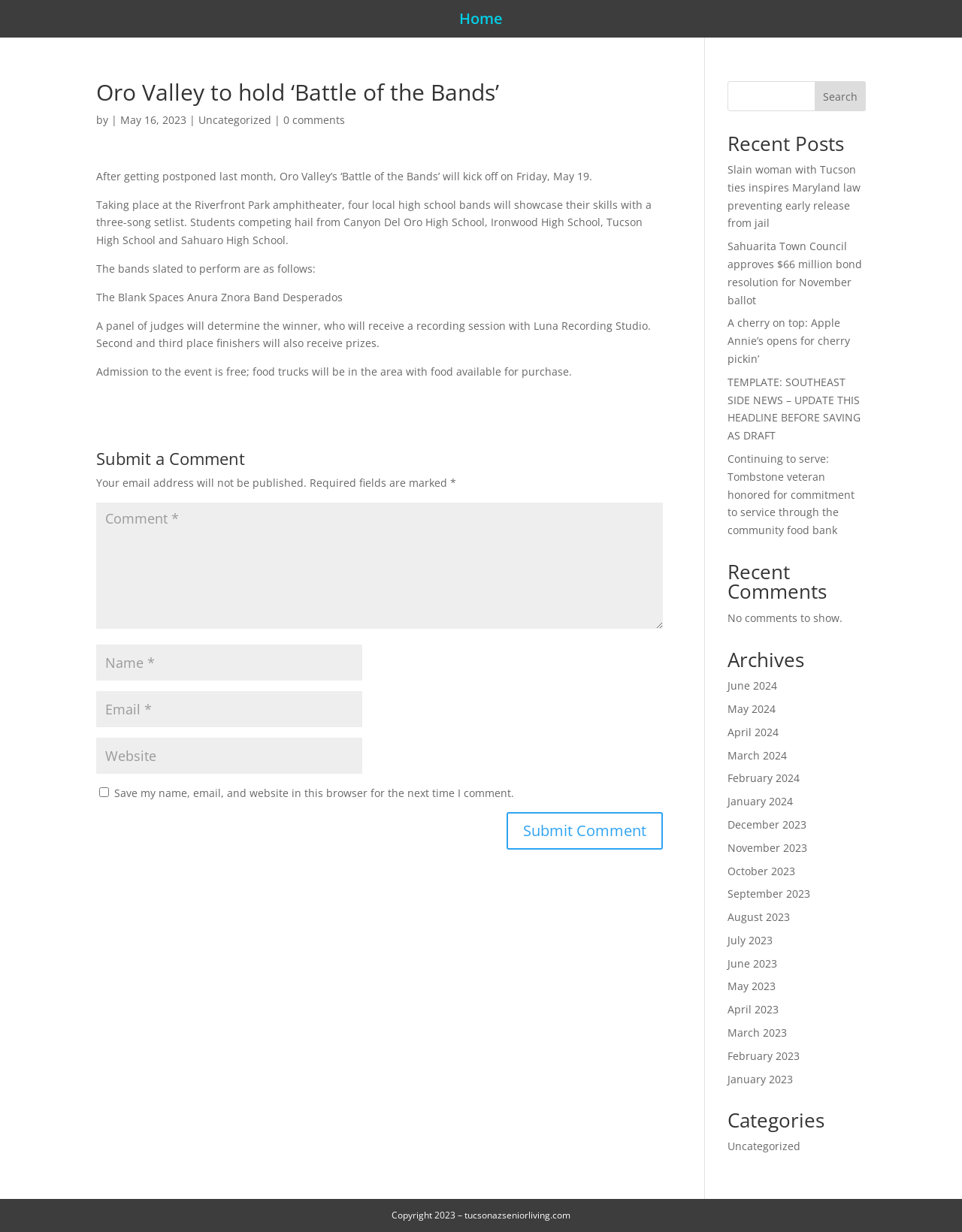Given the description "input value="Name *" name="author"", provide the bounding box coordinates of the corresponding UI element.

[0.1, 0.523, 0.377, 0.552]